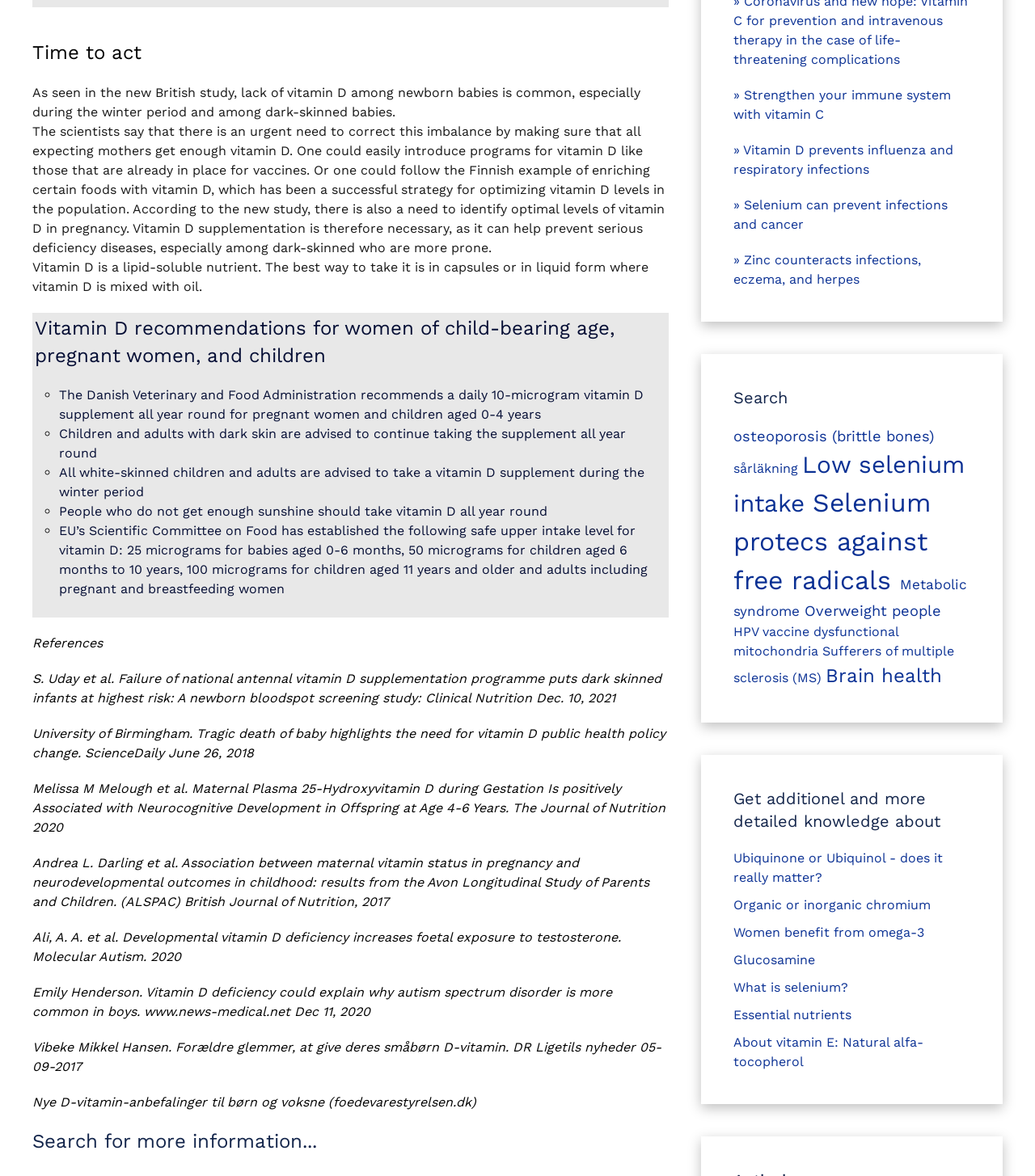Determine the bounding box coordinates of the area to click in order to meet this instruction: "Explore 'Brain health' for more information".

[0.798, 0.565, 0.91, 0.584]